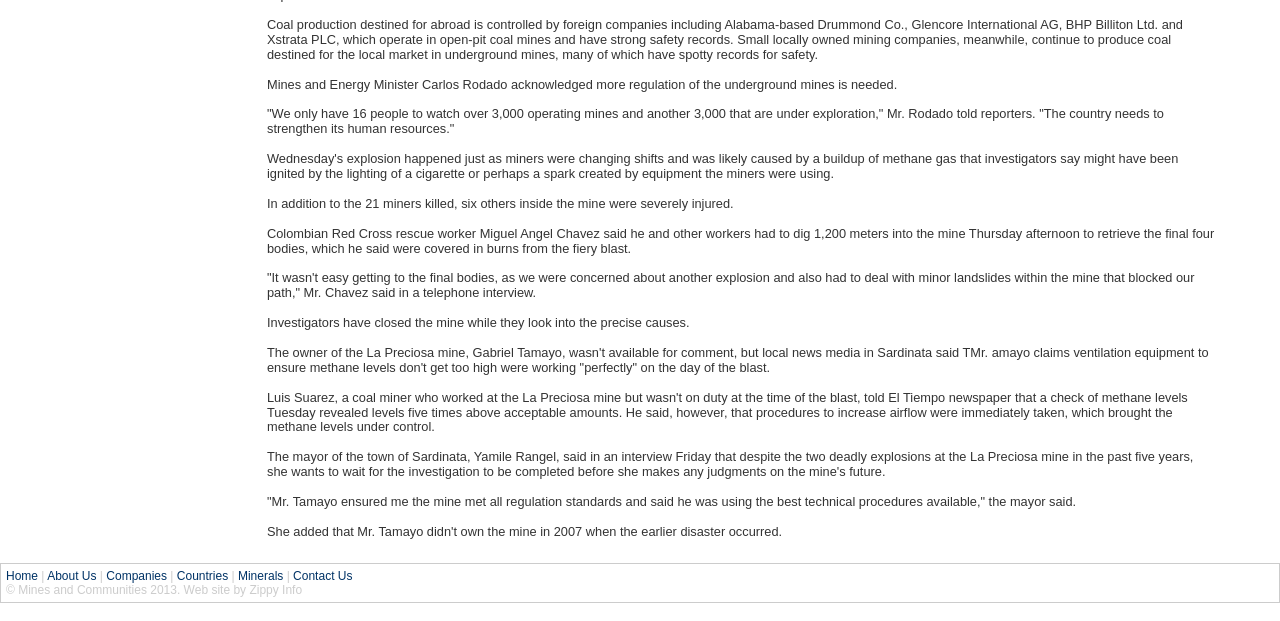How many operating mines are there in the country?
Look at the image and respond to the question as thoroughly as possible.

The article quotes the Mines and Energy Minister, Carlos Rodado, as saying 'We only have 16 people to watch over 3,000 operating mines and another 3,000 that are under exploration.' This indicates that there are 3,000 operating mines in the country.